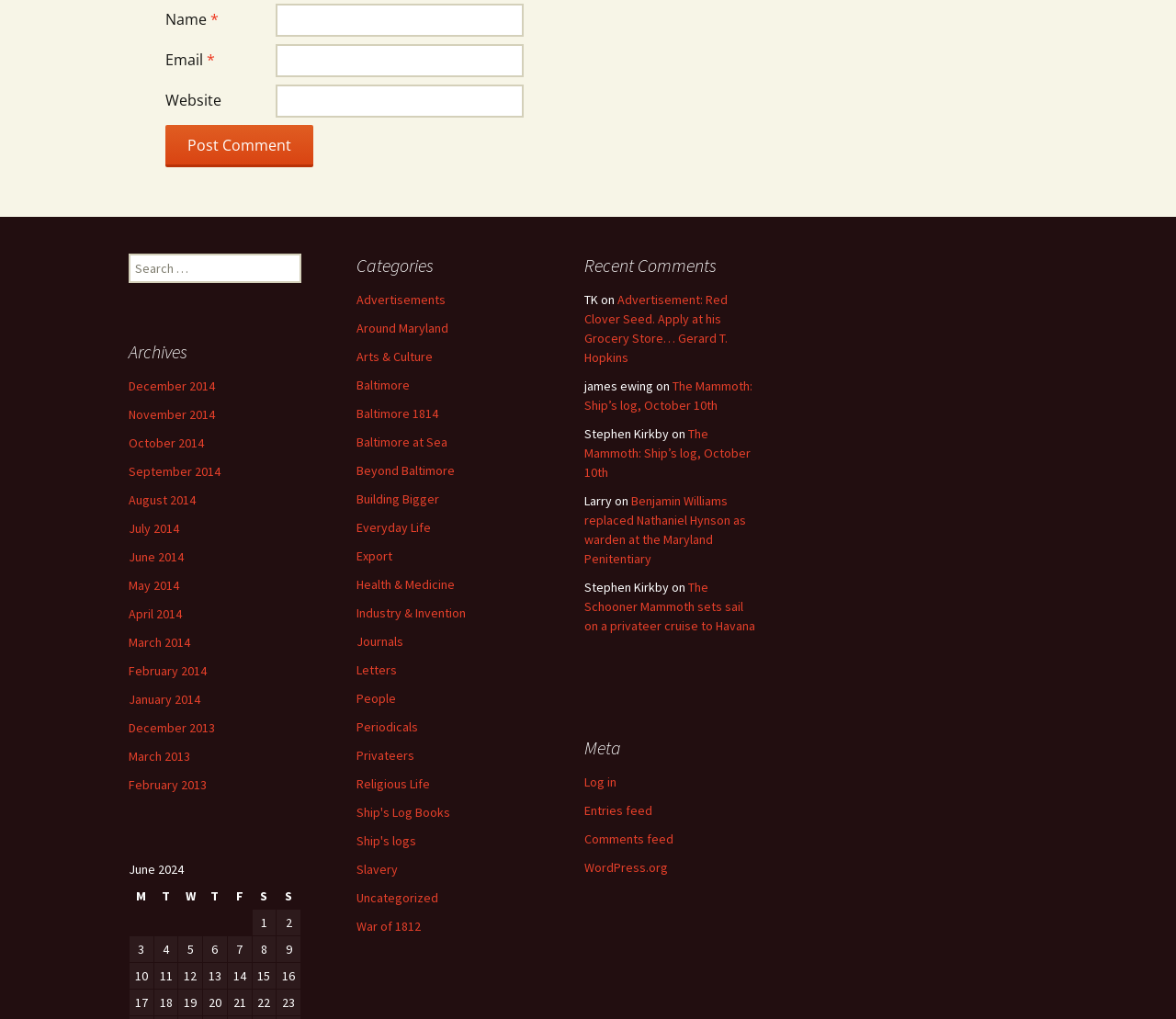Find the bounding box coordinates of the element to click in order to complete this instruction: "Search for:". The bounding box coordinates must be four float numbers between 0 and 1, denoted as [left, top, right, bottom].

[0.109, 0.249, 0.256, 0.278]